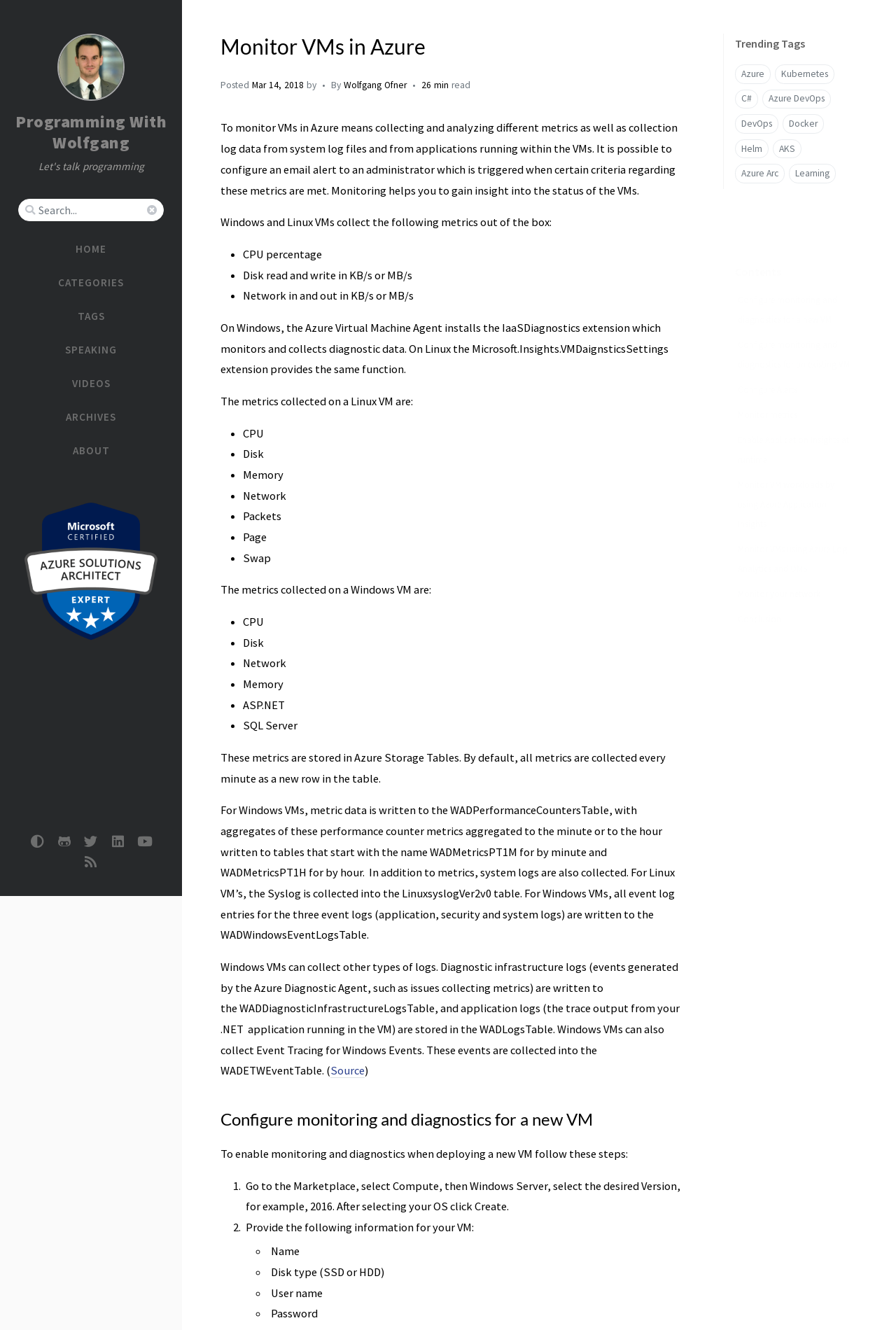What is the name of the extension that monitors and collects diagnostic data on Windows?
Look at the screenshot and respond with a single word or phrase.

IaaSDiagnostics